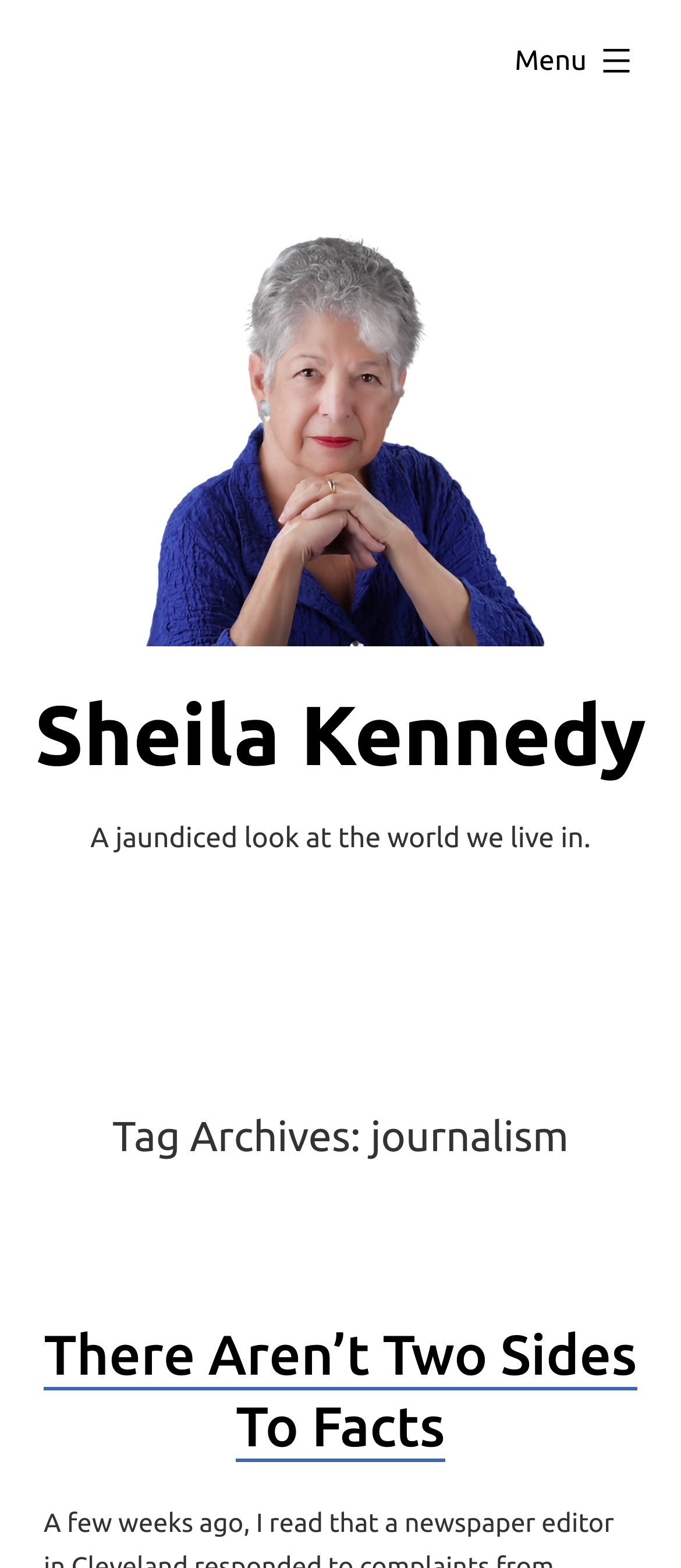Bounding box coordinates are to be given in the format (top-left x, top-left y, bottom-right x, bottom-right y). All values must be floating point numbers between 0 and 1. Provide the bounding box coordinate for the UI element described as: Sheila Kennedy

[0.051, 0.439, 0.949, 0.499]